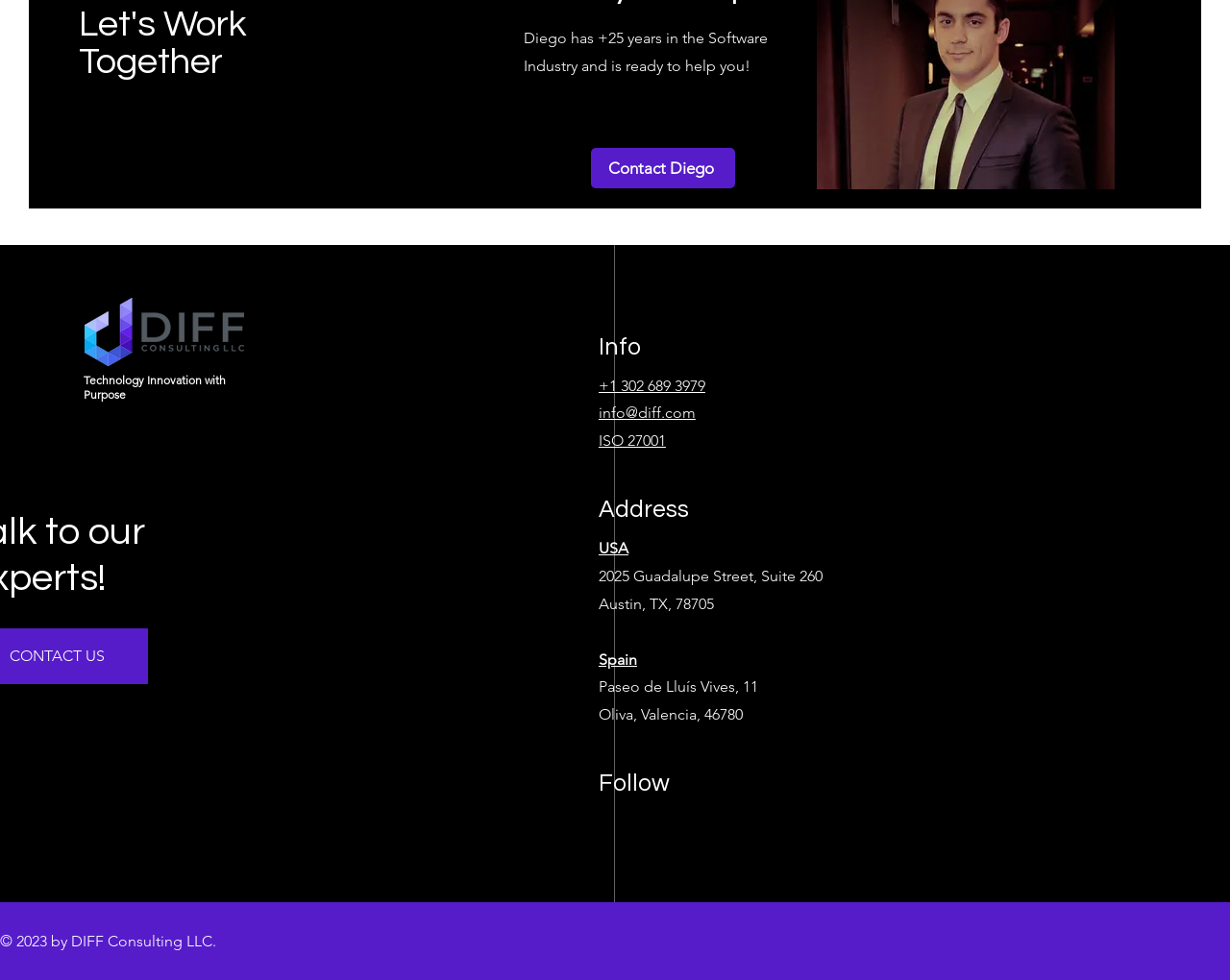What is the profession of the person mentioned?
Please craft a detailed and exhaustive response to the question.

The profession of the person mentioned, Diego, is in the Software Industry, as stated in the StaticText element 'Diego has +25 years in the Software Industry and is ready to help you!'.